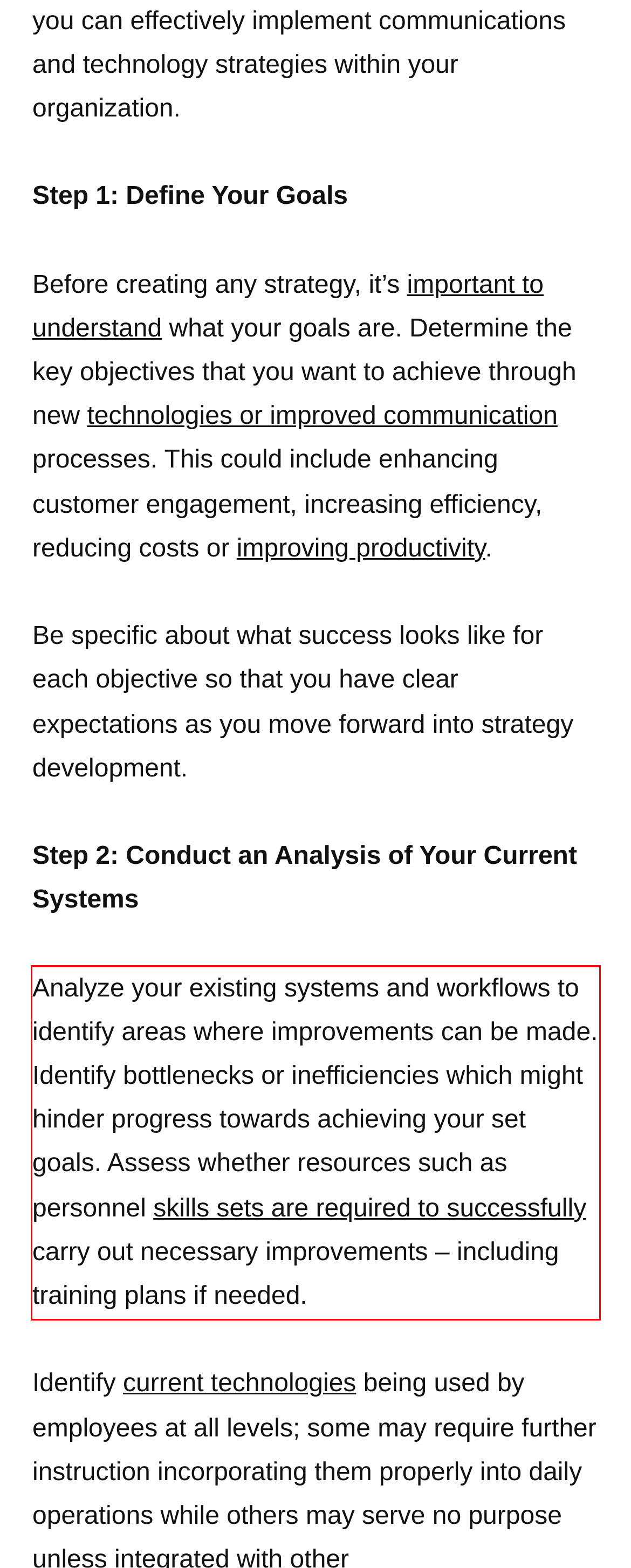Identify the text inside the red bounding box in the provided webpage screenshot and transcribe it.

Analyze your existing systems and workflows to identify areas where improvements can be made. Identify bottlenecks or inefficiencies which might hinder progress towards achieving your set goals. Assess whether resources such as personnel skills sets are required to successfully carry out necessary improvements – including training plans if needed.